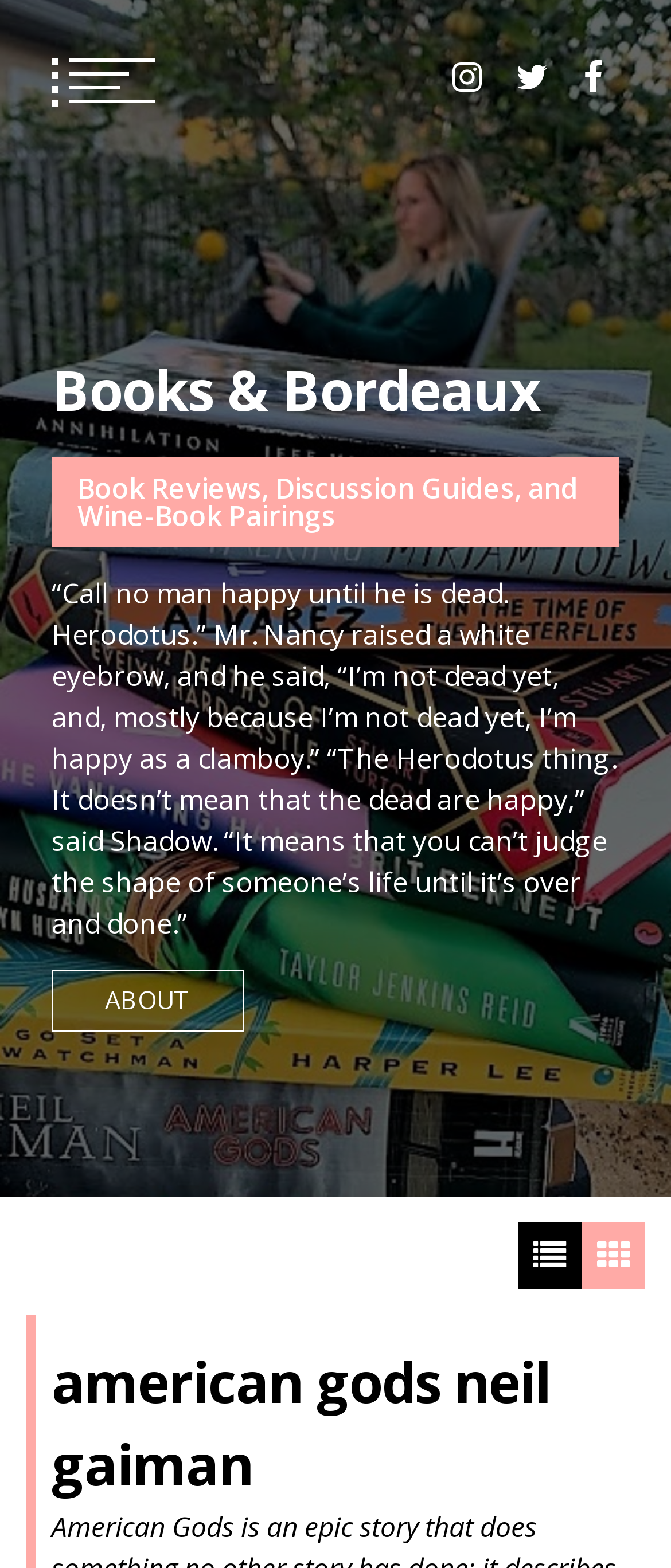What is the purpose of this website?
Please provide a single word or phrase based on the screenshot.

Book reviews and discussion